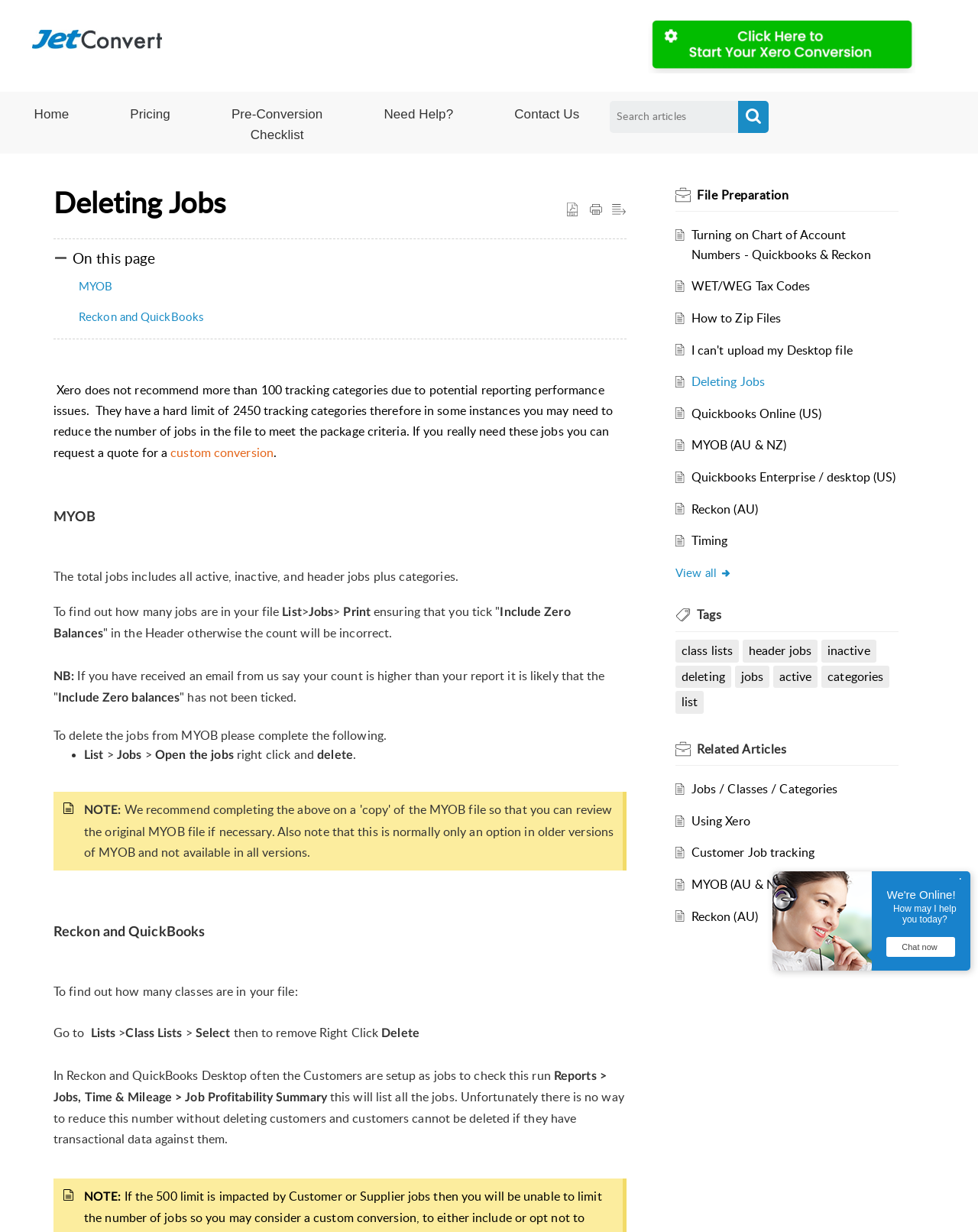Please identify the bounding box coordinates of the element on the webpage that should be clicked to follow this instruction: "Read the 'Deleting Jobs' article". The bounding box coordinates should be given as four float numbers between 0 and 1, formatted as [left, top, right, bottom].

[0.055, 0.15, 0.568, 0.178]